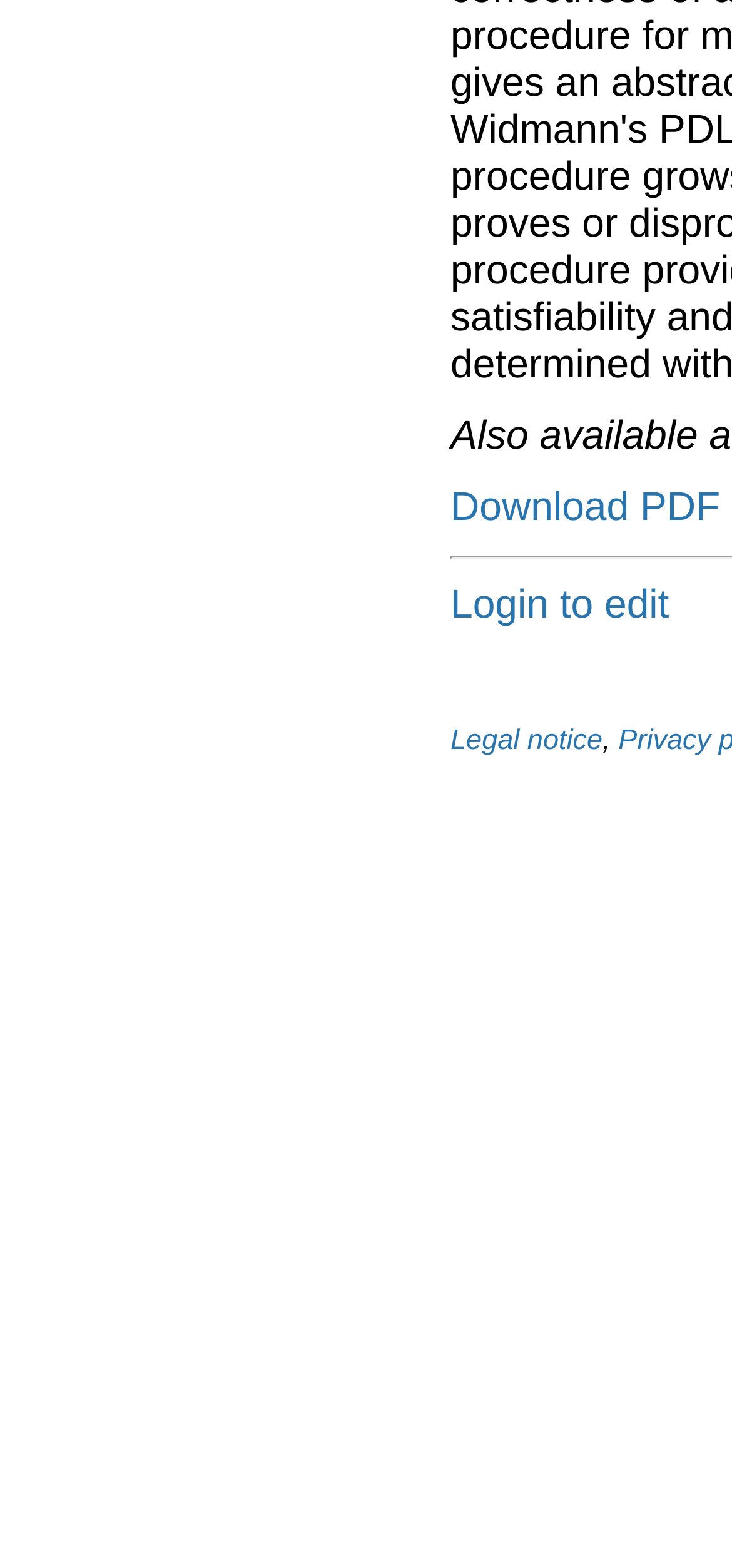Using the description "About", locate and provide the bounding box of the UI element.

None